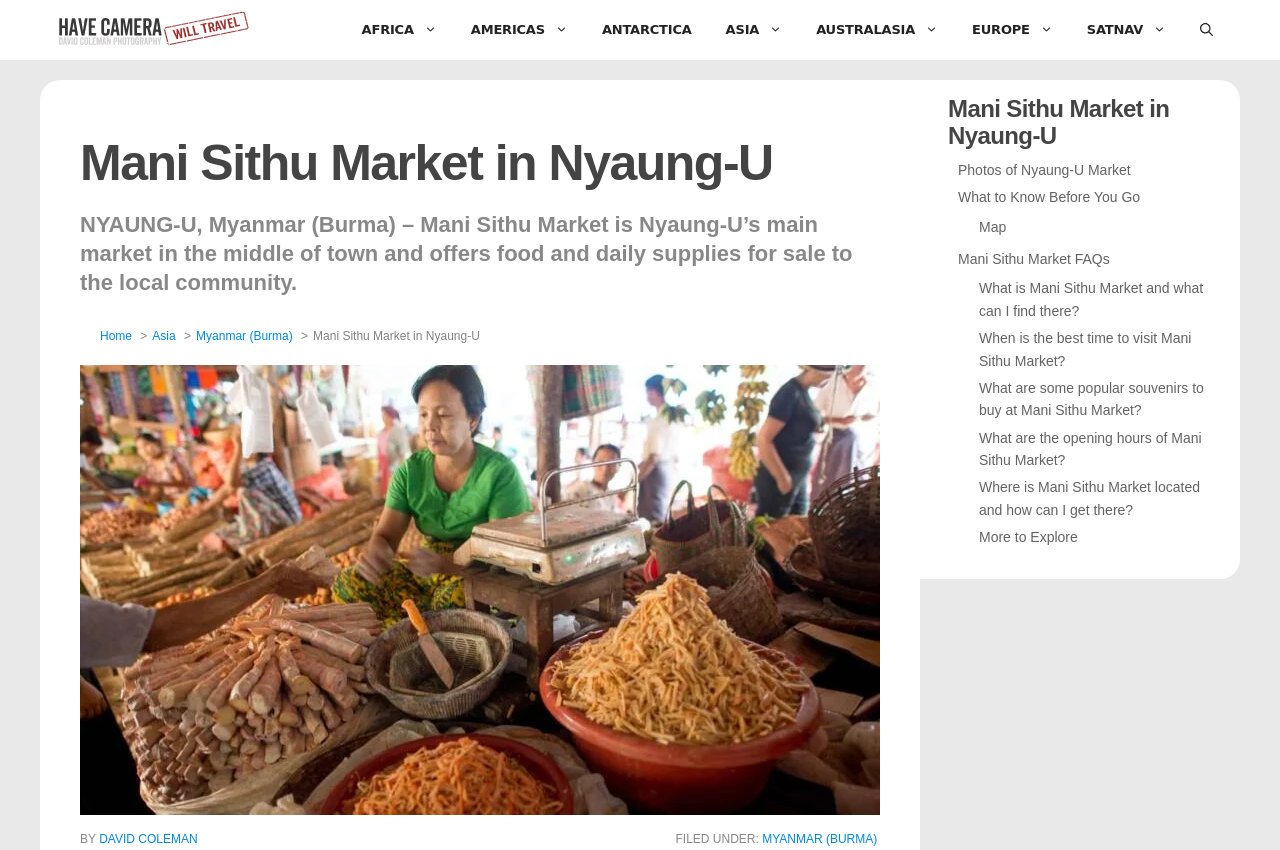Identify the bounding box coordinates of the region that should be clicked to execute the following instruction: "View 'Photos of Nyaung-U Market'".

[0.741, 0.187, 0.883, 0.213]